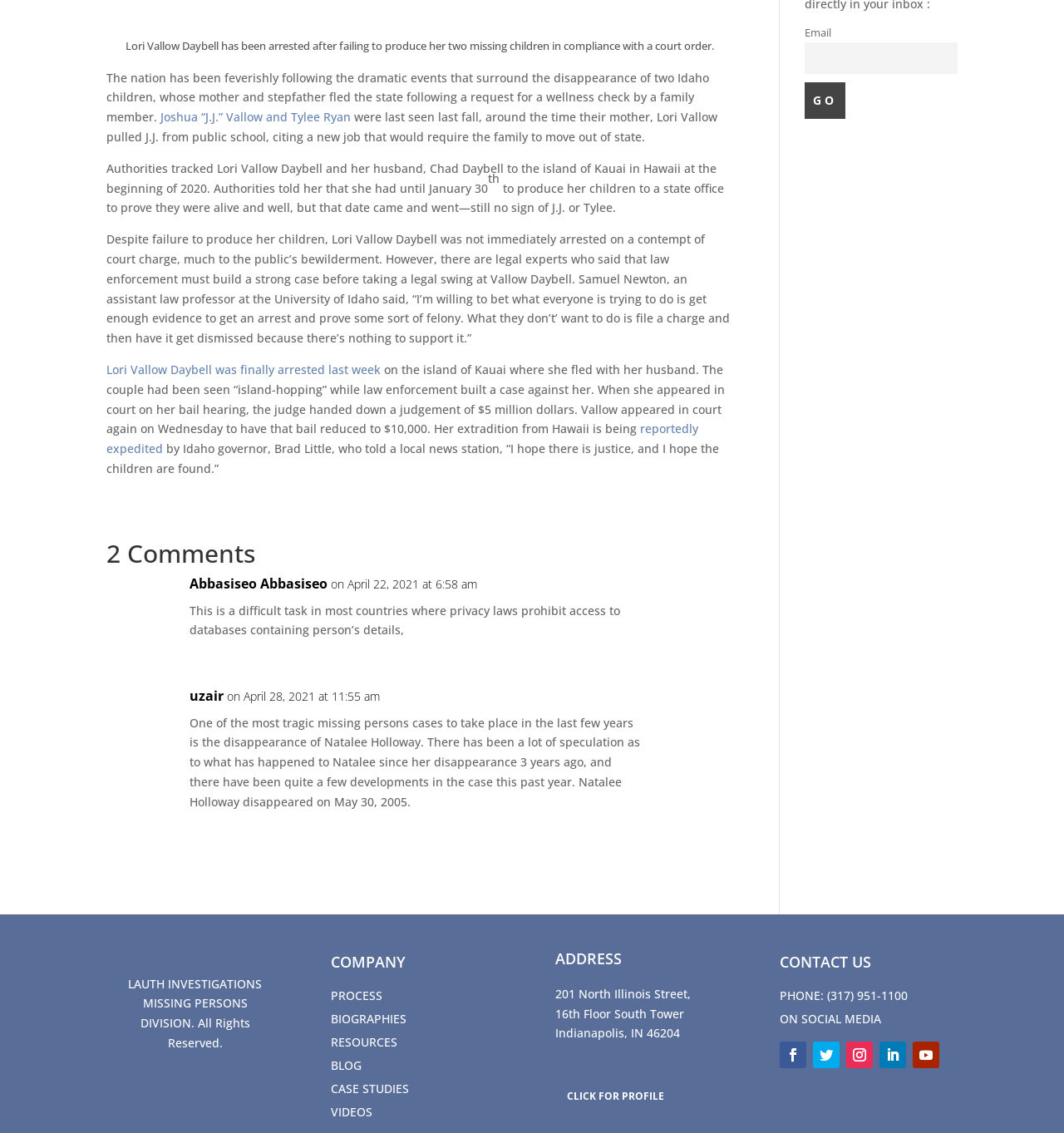Given the element description, predict the bounding box coordinates in the format (top-left x, top-left y, bottom-right x, bottom-right y). Make sure all values are between 0 and 1. Here is the element description: alt="Facebook" title="Facebook"

None